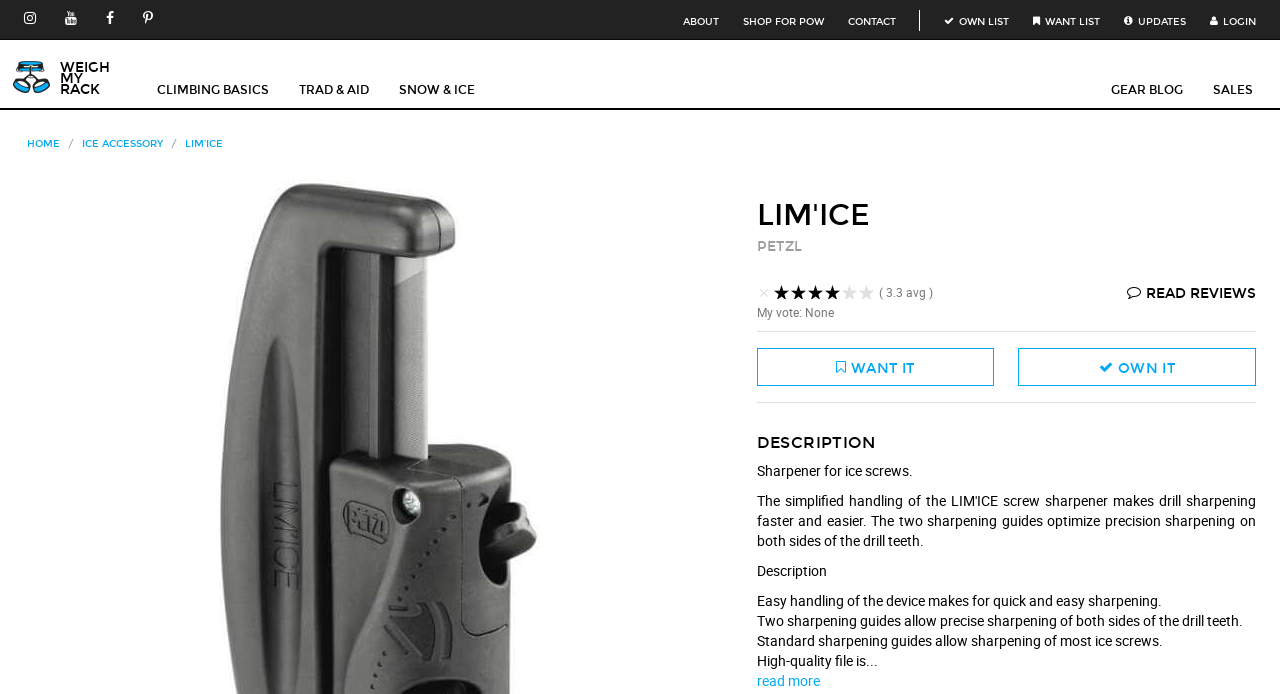What is the function of the two sharpening guides?
Utilize the image to construct a detailed and well-explained answer.

According to the webpage, the two sharpening guides on the LIM'ICE screw sharpener allow for precise sharpening of both sides of the drill teeth, making it easier to achieve a sharp point.